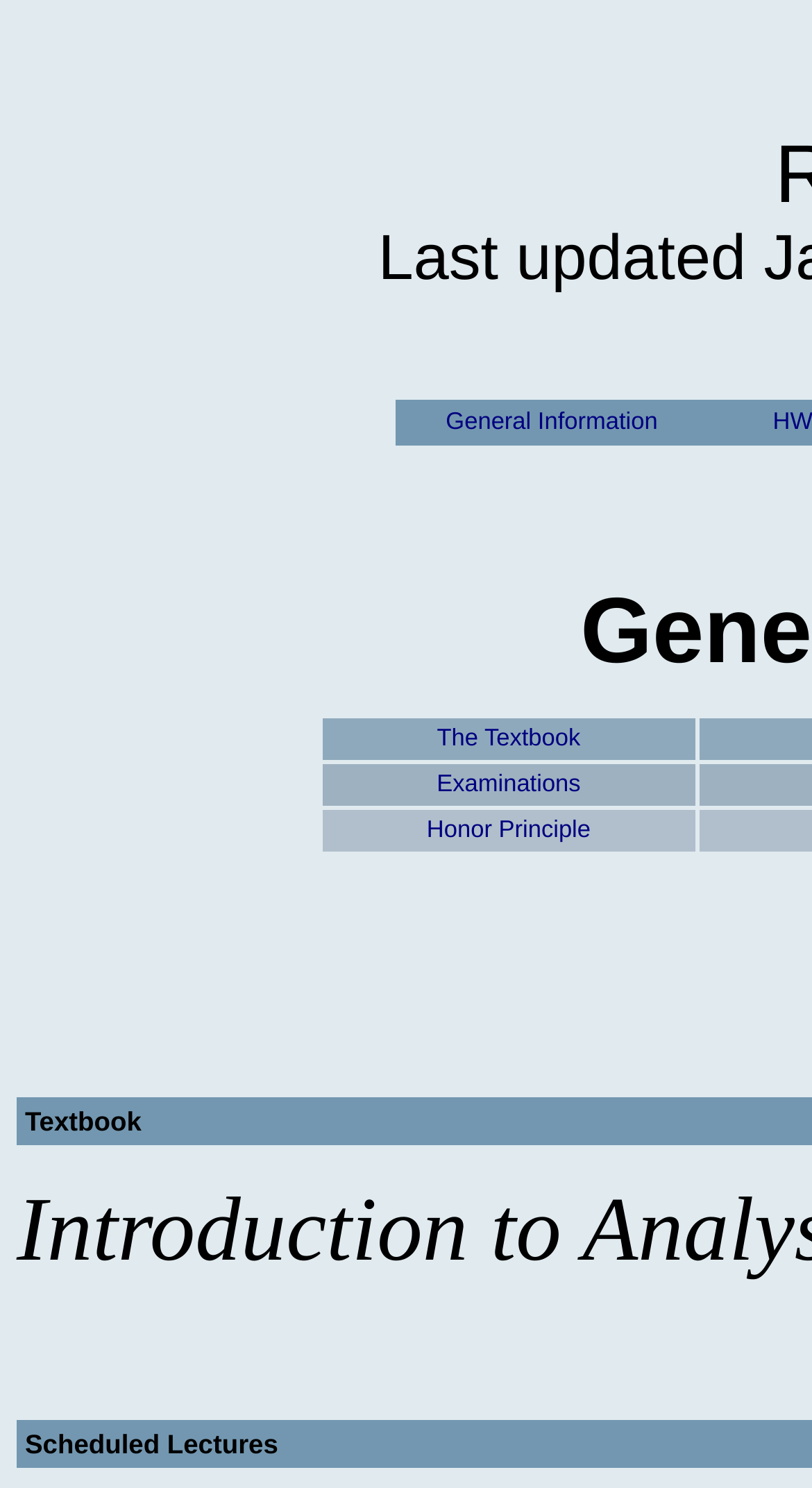Given the element description: "Examinations", predict the bounding box coordinates of the UI element it refers to, using four float numbers between 0 and 1, i.e., [left, top, right, bottom].

[0.538, 0.519, 0.715, 0.536]